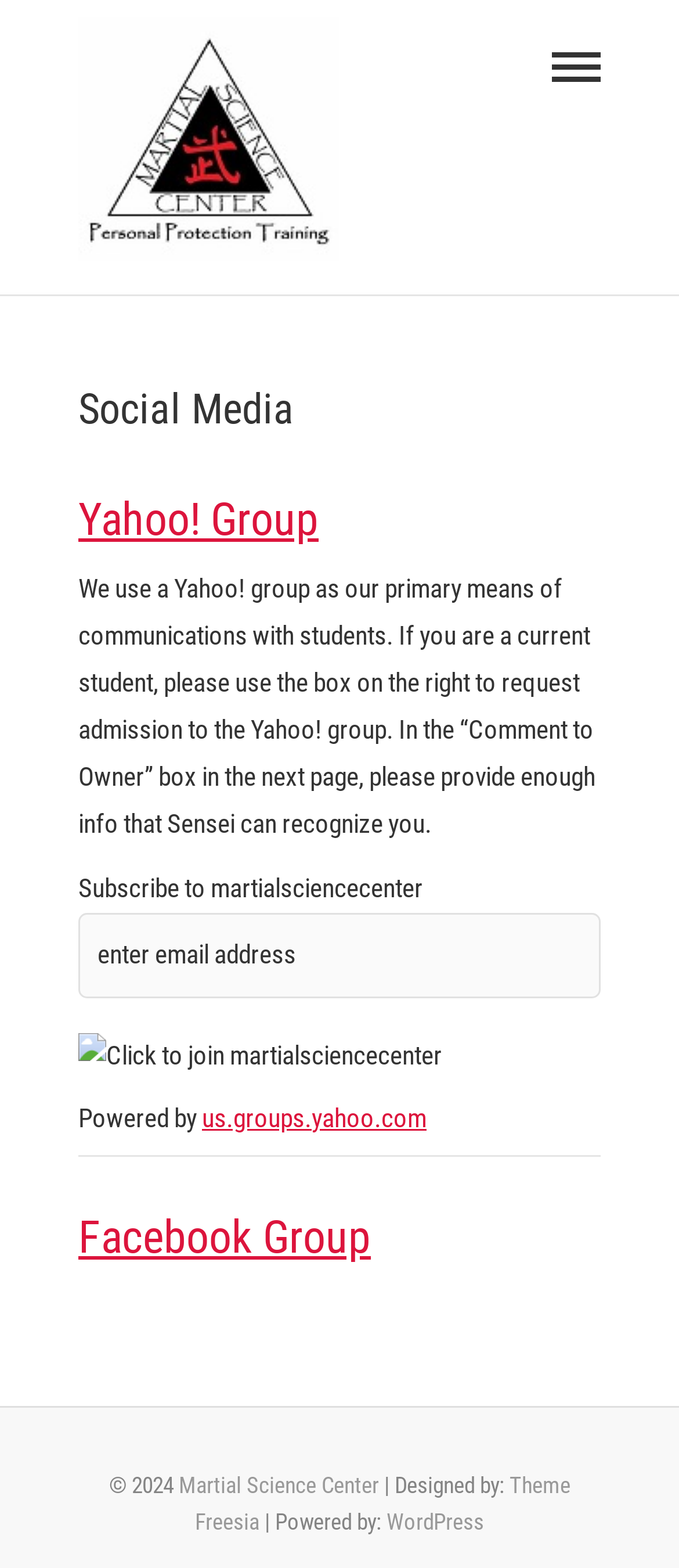Specify the bounding box coordinates of the element's region that should be clicked to achieve the following instruction: "click the link to learn about the meaning of the squiggly line in math". The bounding box coordinates consist of four float numbers between 0 and 1, in the format [left, top, right, bottom].

None